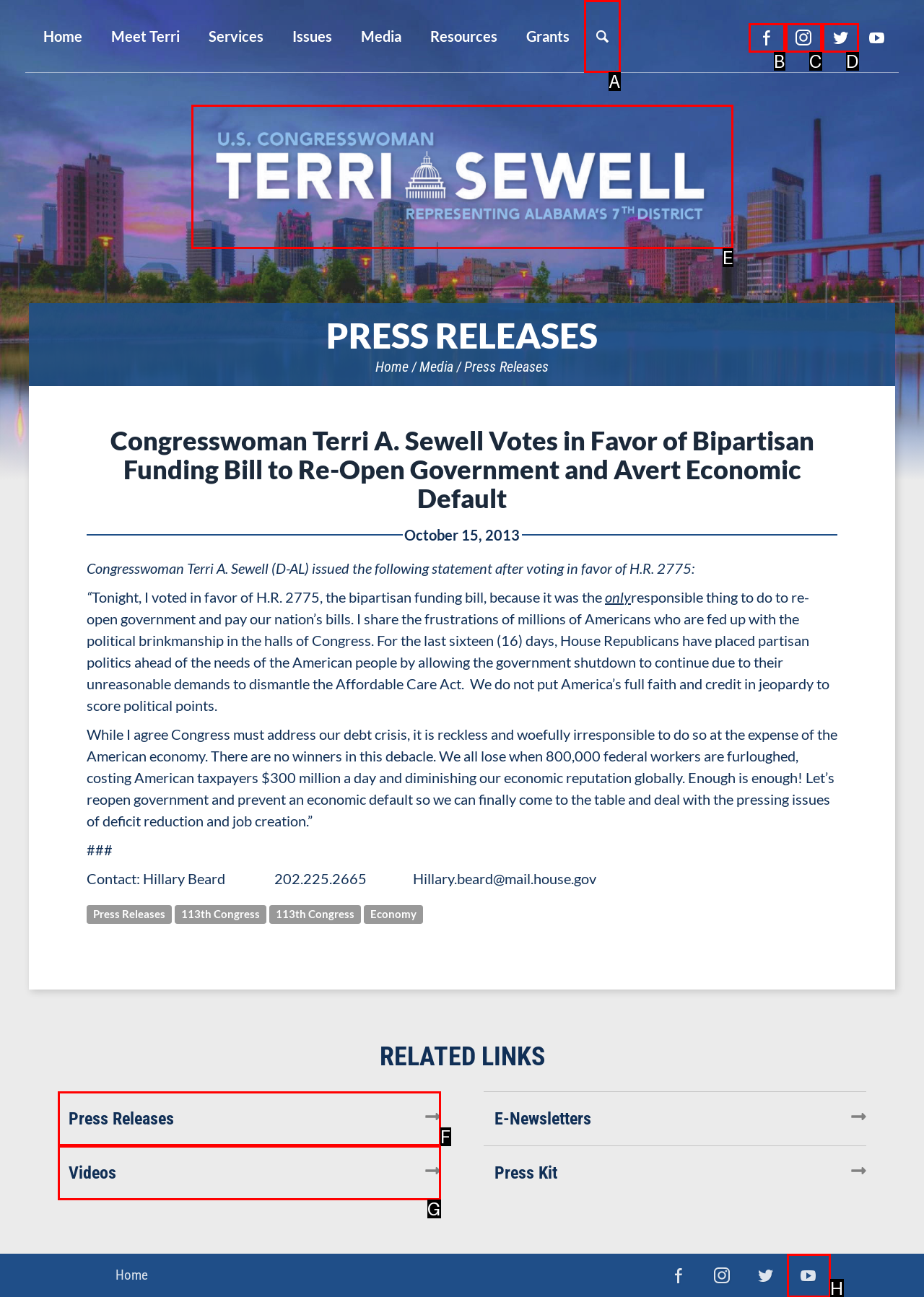Select the HTML element that corresponds to the description: Press Releases
Reply with the letter of the correct option from the given choices.

F